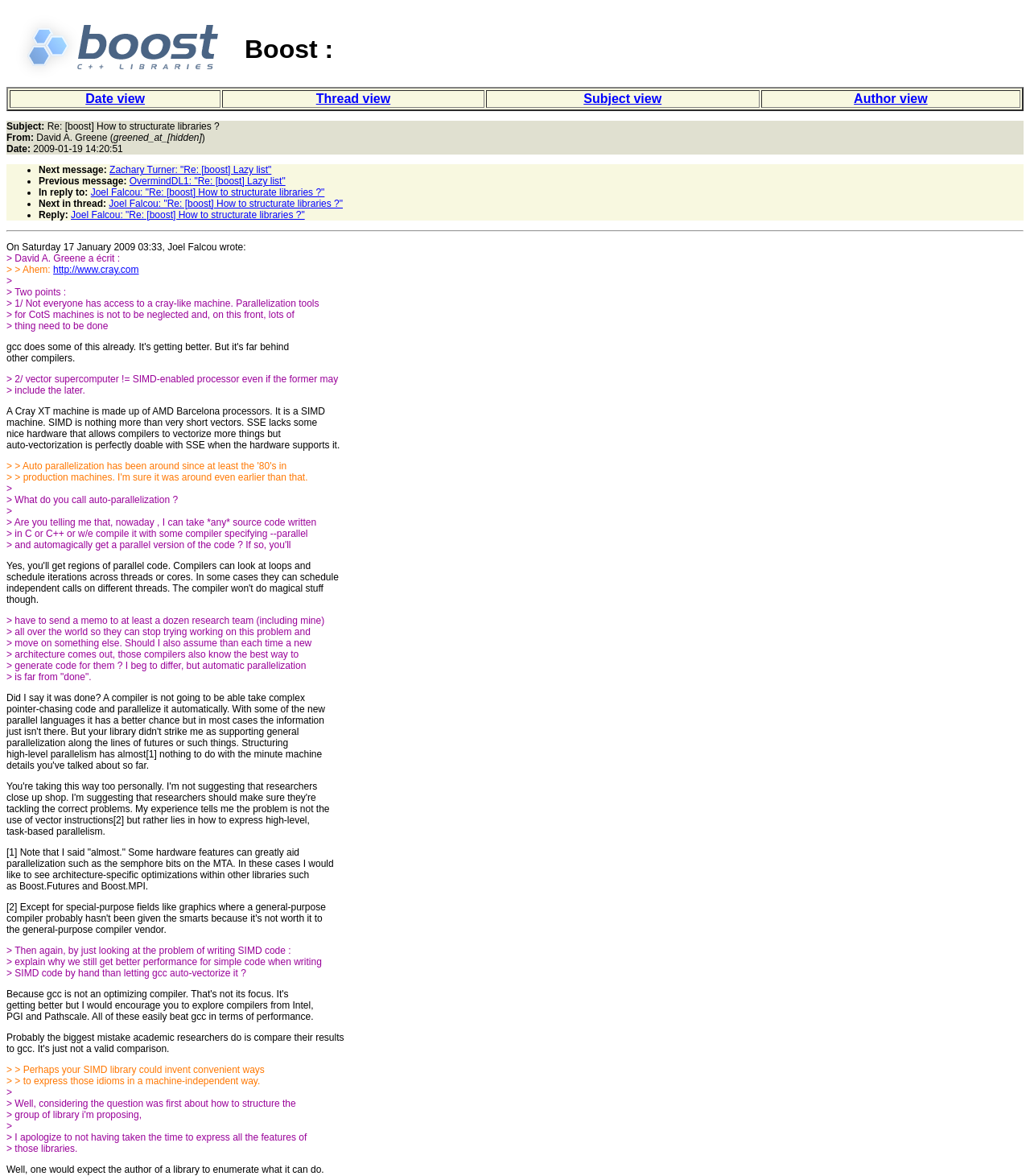Extract the bounding box for the UI element that matches this description: "Author view".

[0.829, 0.078, 0.901, 0.09]